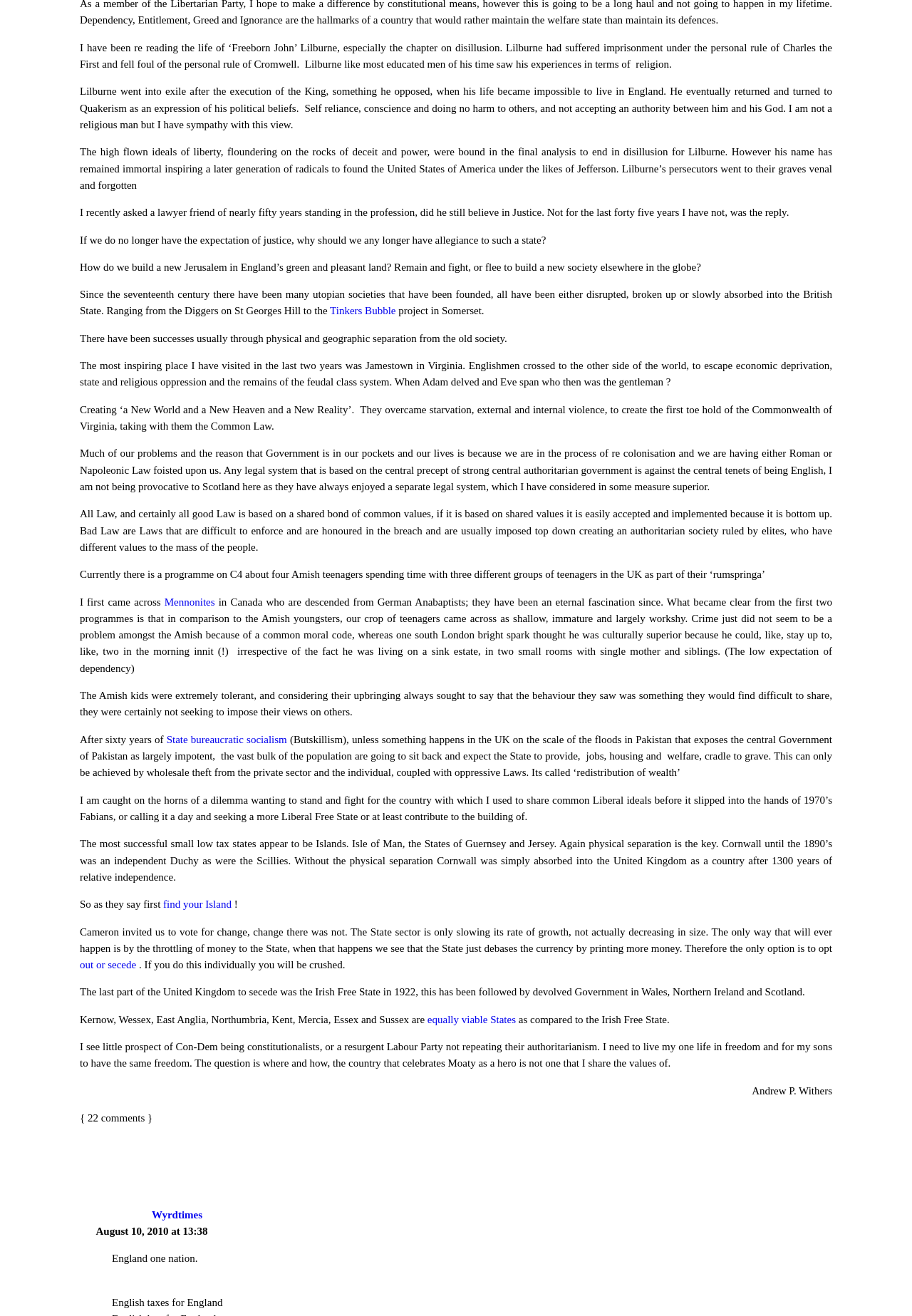What is the author's attitude towards the State?
Please respond to the question with a detailed and well-explained answer.

The author is critical of the State, as evidenced by their discussion of the failures of the State and the need for individual freedom and autonomy. They express frustration with the State's tendency to impose its will on individuals and its failure to provide for their needs.